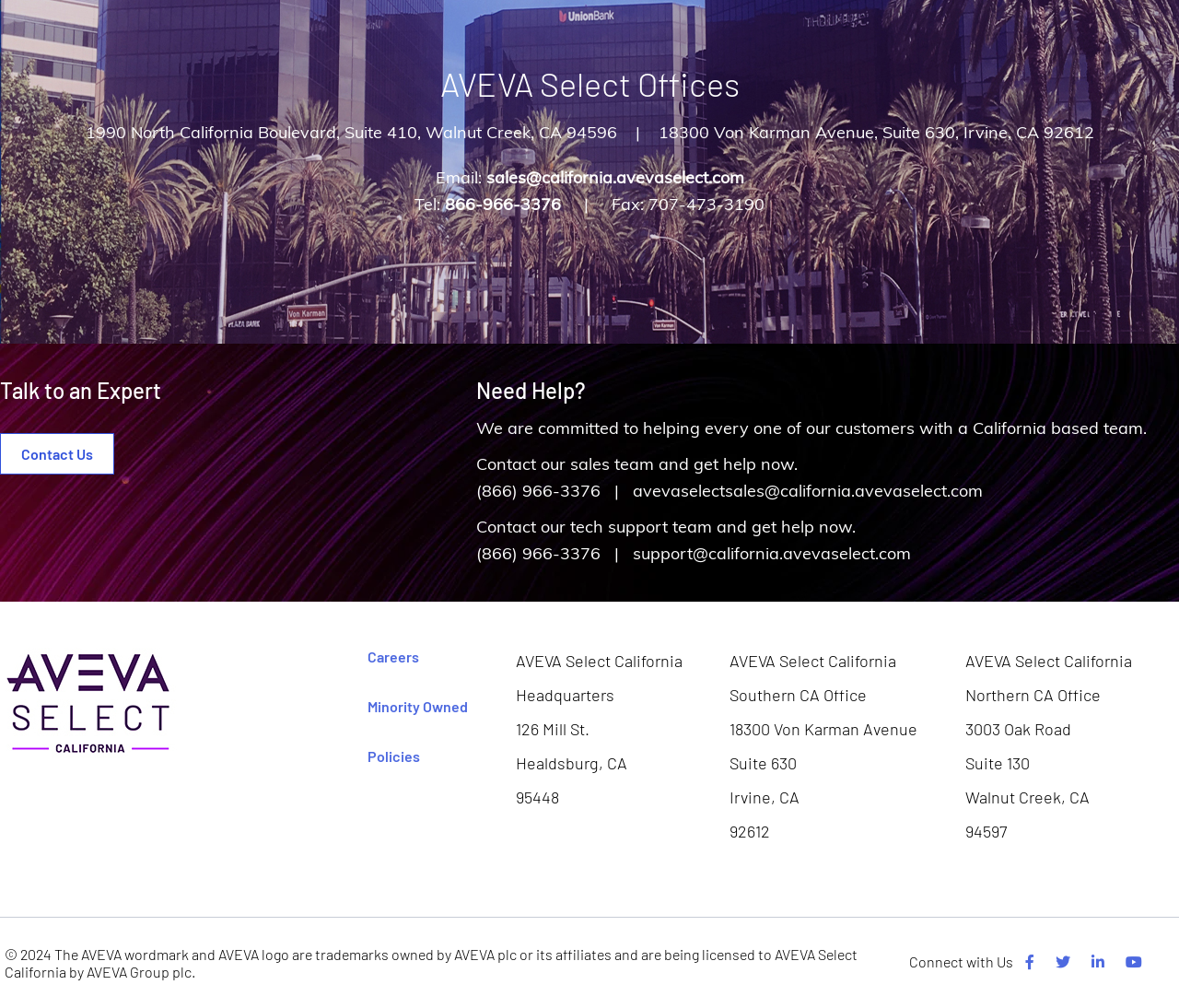Find and specify the bounding box coordinates that correspond to the clickable region for the instruction: "Call the office in Montreal".

None